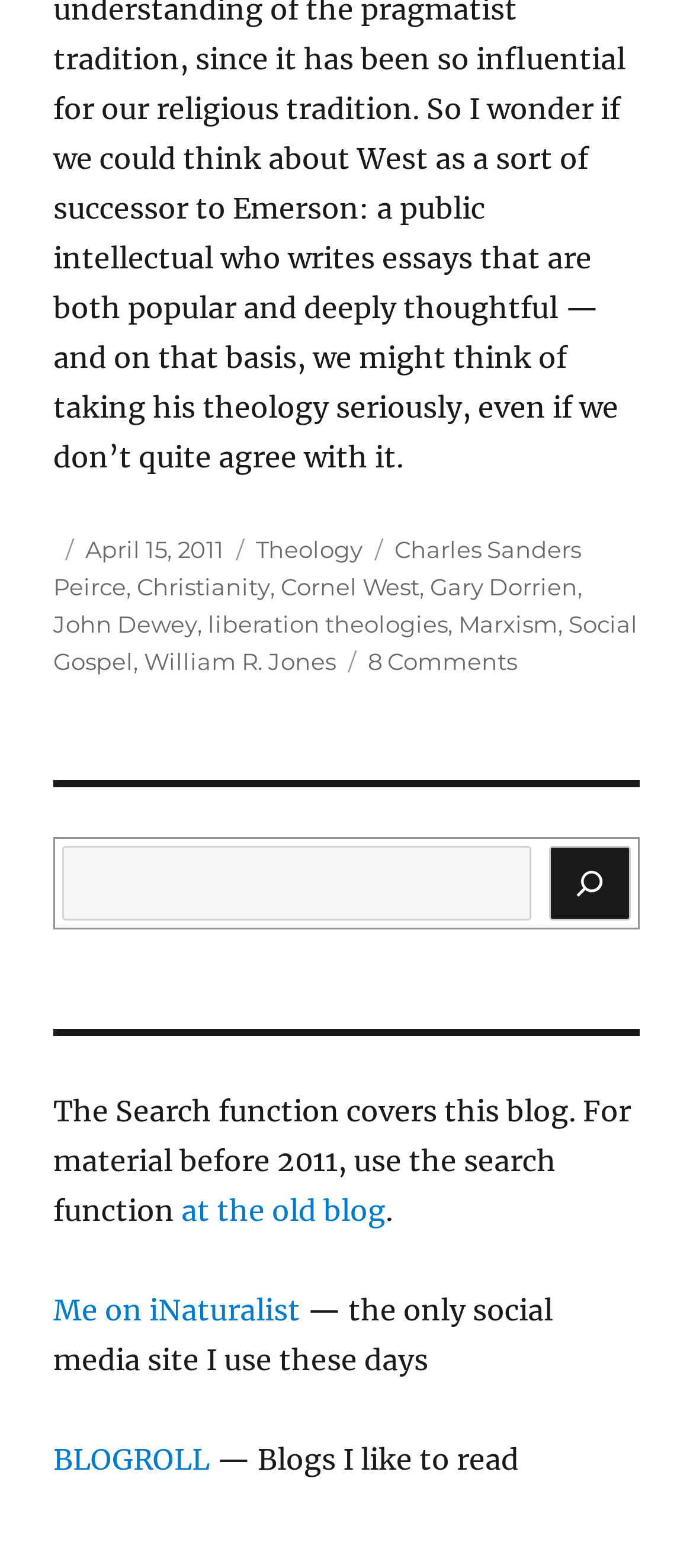Please reply to the following question with a single word or a short phrase:
How many comments are there on the article 'Cornel West and us'?

8